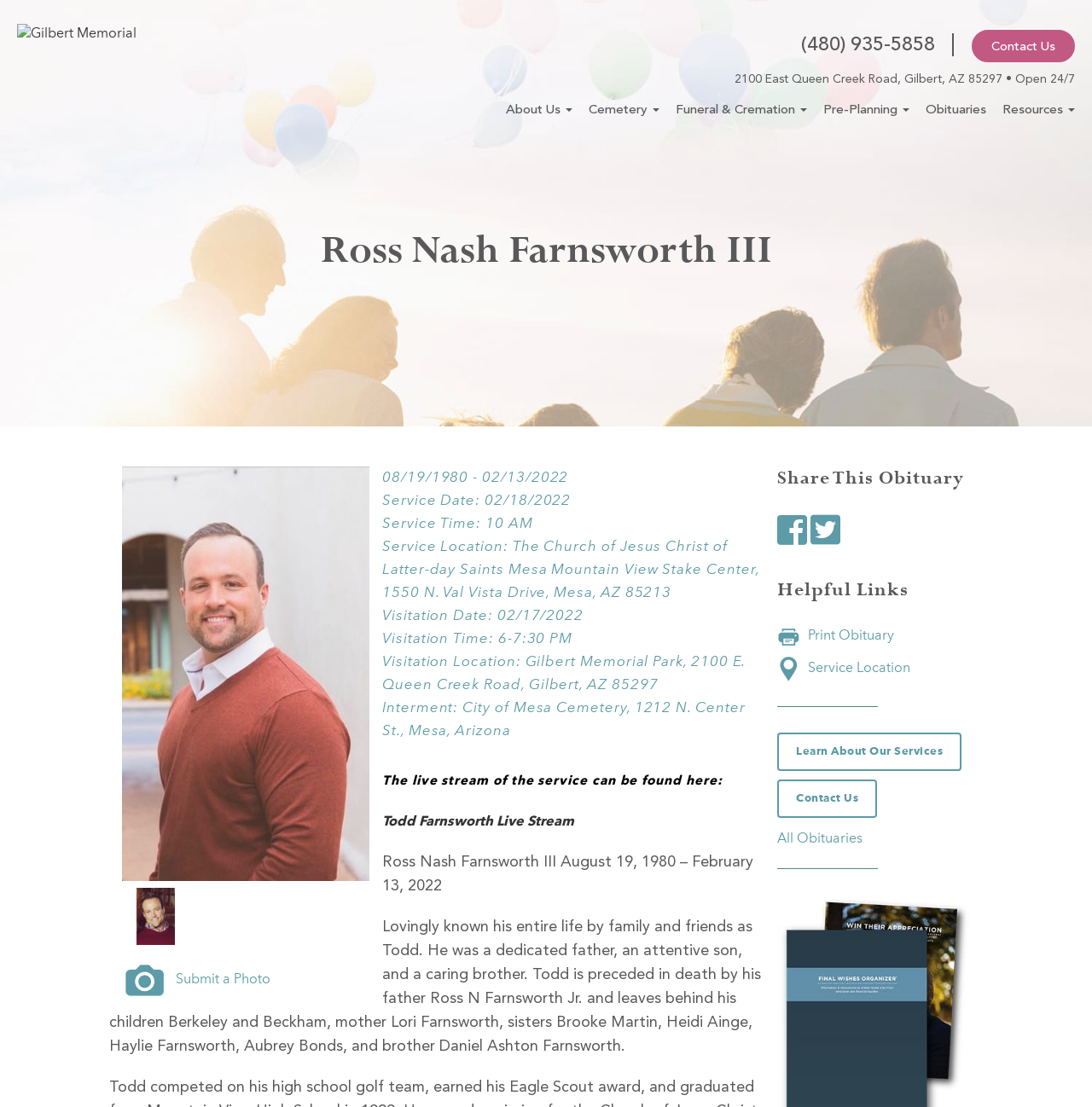Determine the bounding box coordinates of the clickable area required to perform the following instruction: "Watch the live stream of the service". The coordinates should be represented as four float numbers between 0 and 1: [left, top, right, bottom].

[0.35, 0.737, 0.526, 0.749]